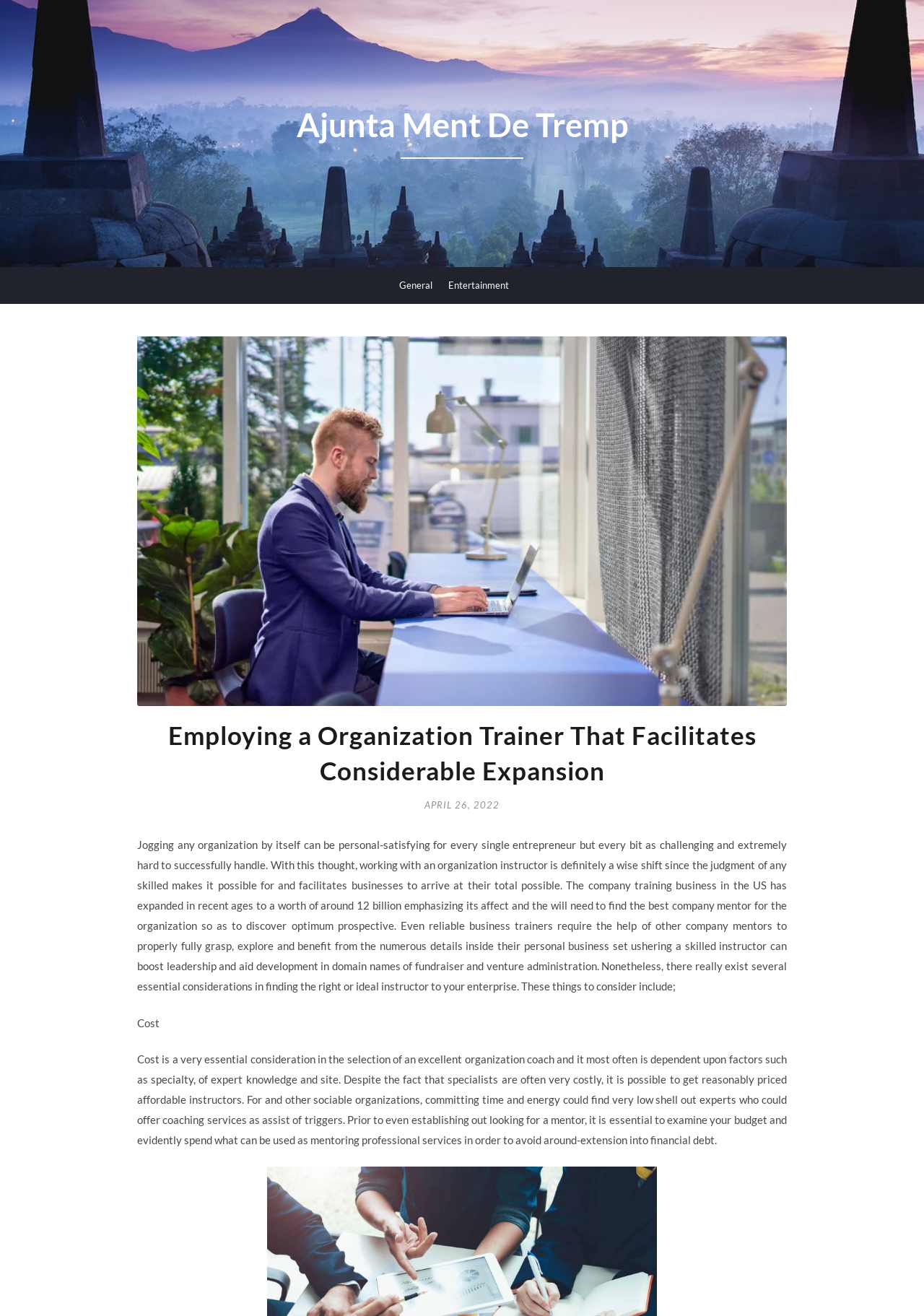What is the bounding box coordinate of the image?
From the image, respond with a single word or phrase.

[0.148, 0.255, 0.852, 0.536]